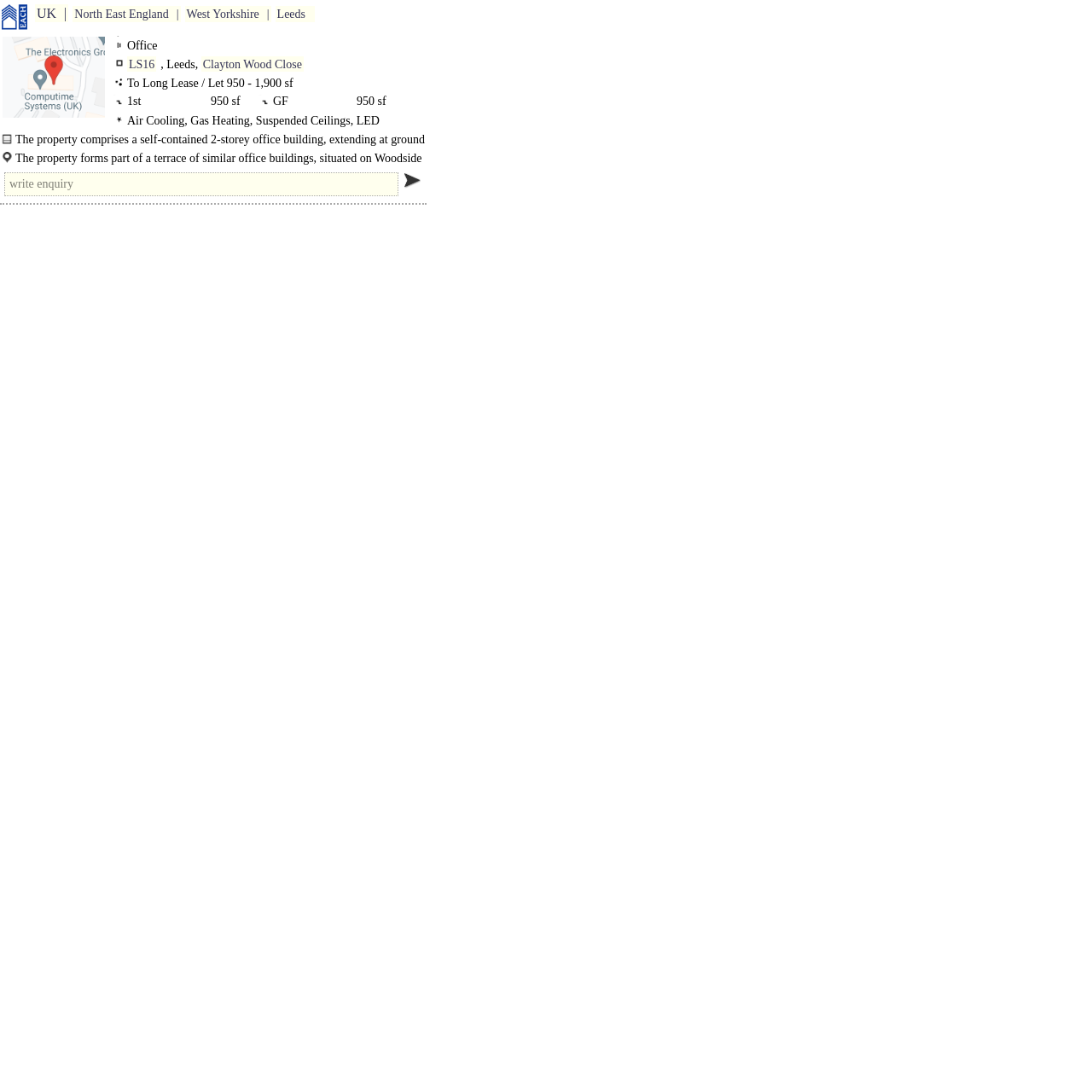Find the bounding box coordinates for the HTML element described as: "950 sf". The coordinates should consist of four float values between 0 and 1, i.e., [left, top, right, bottom].

[0.193, 0.083, 0.236, 0.099]